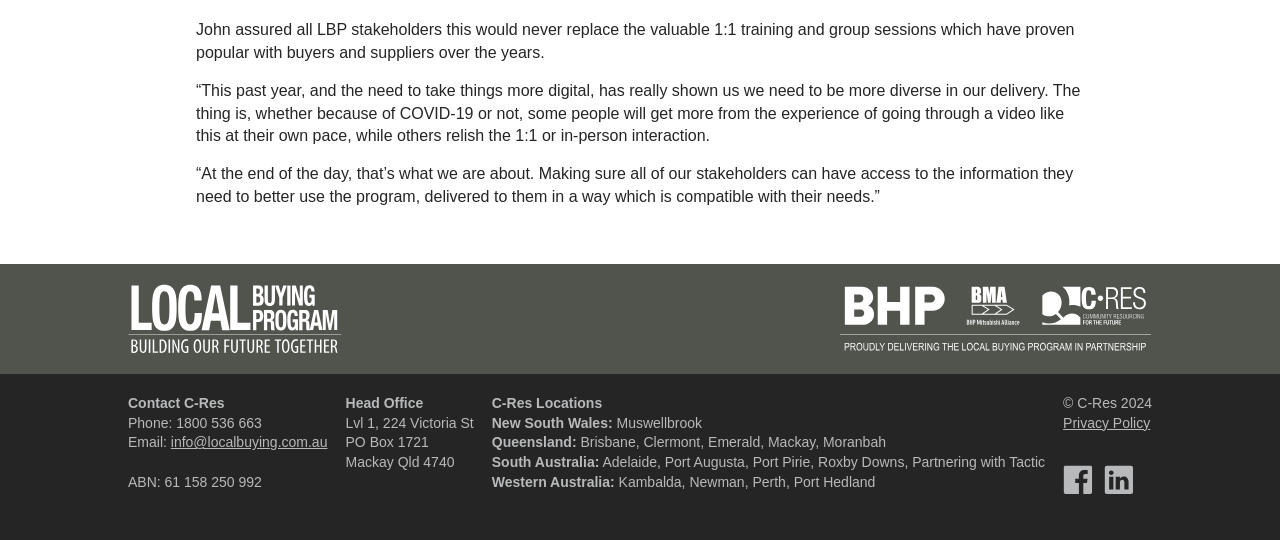Given the element description info@localbuying.com.au, identify the bounding box coordinates for the UI element on the webpage screenshot. The format should be (top-left x, top-left y, bottom-right x, bottom-right y), with values between 0 and 1.

[0.133, 0.804, 0.256, 0.834]